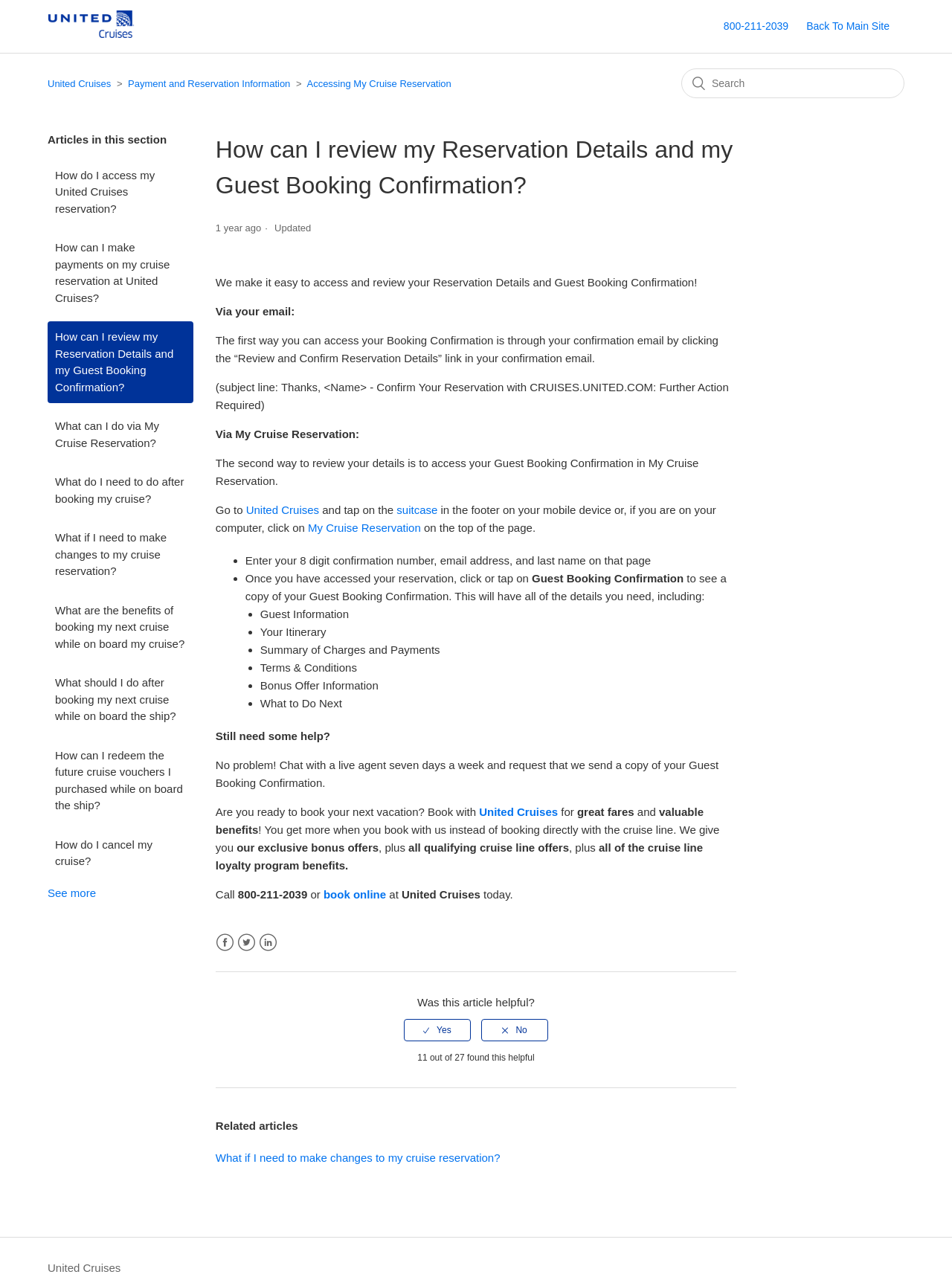Please give a one-word or short phrase response to the following question: 
What information can I find in my Guest Booking Confirmation?

Guest Information, Itinerary, etc.